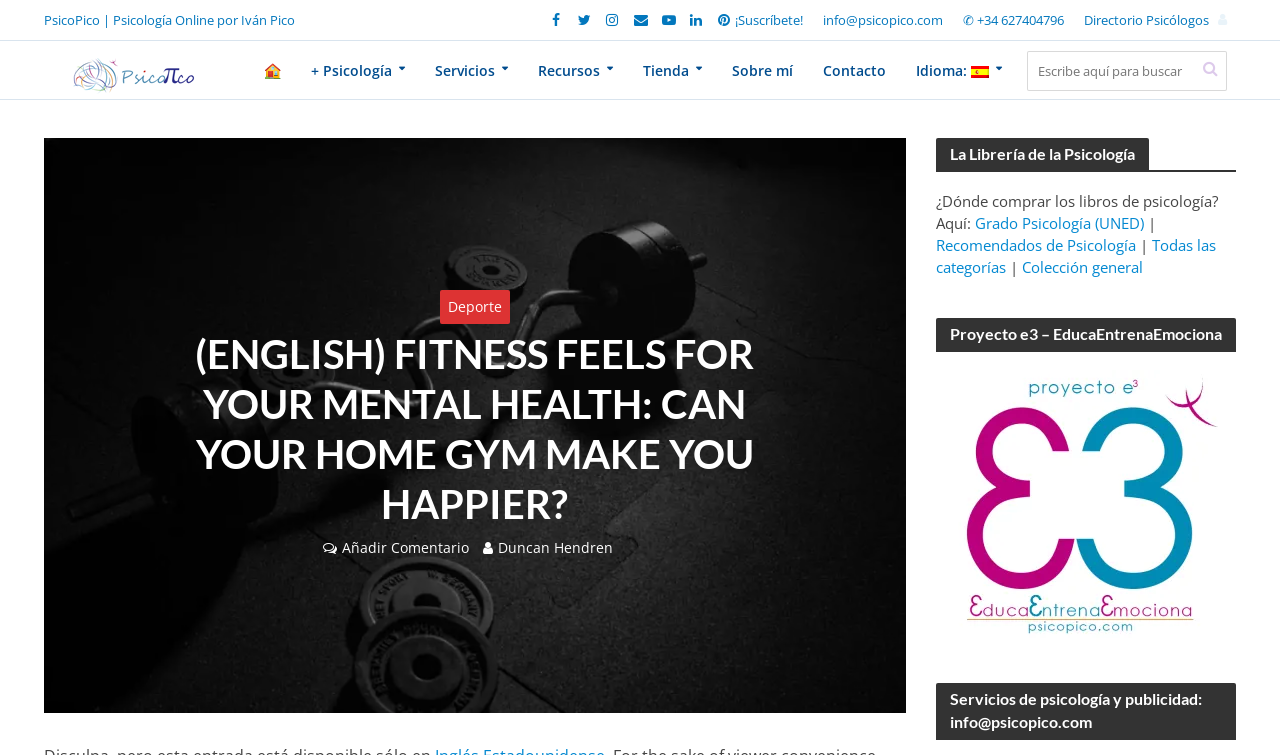Locate the bounding box coordinates of the element's region that should be clicked to carry out the following instruction: "Click the subscribe button". The coordinates need to be four float numbers between 0 and 1, i.e., [left, top, right, bottom].

[0.566, 0.0, 0.635, 0.053]